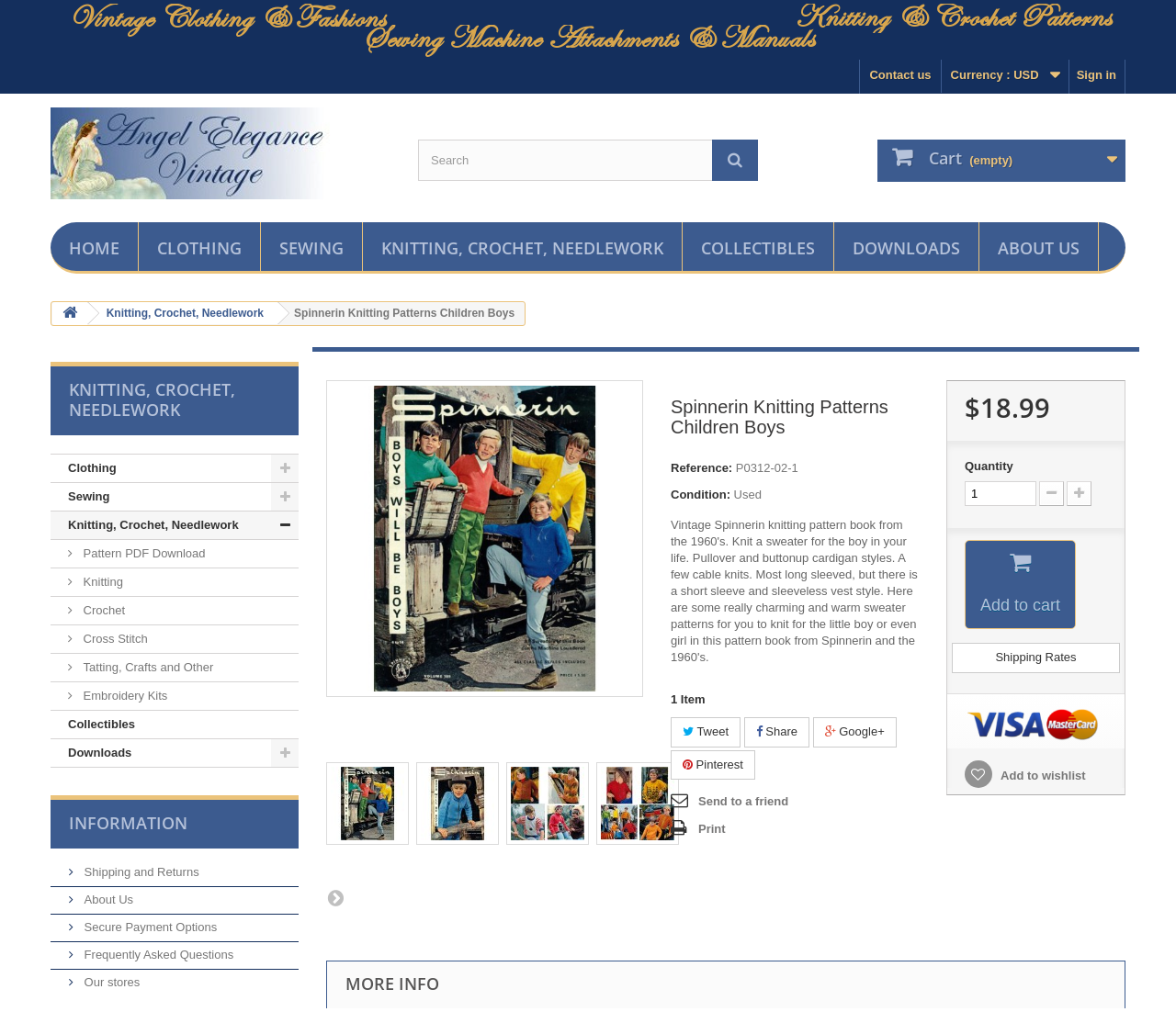Reply to the question below using a single word or brief phrase:
How many navigation links are there in the top menu?

7